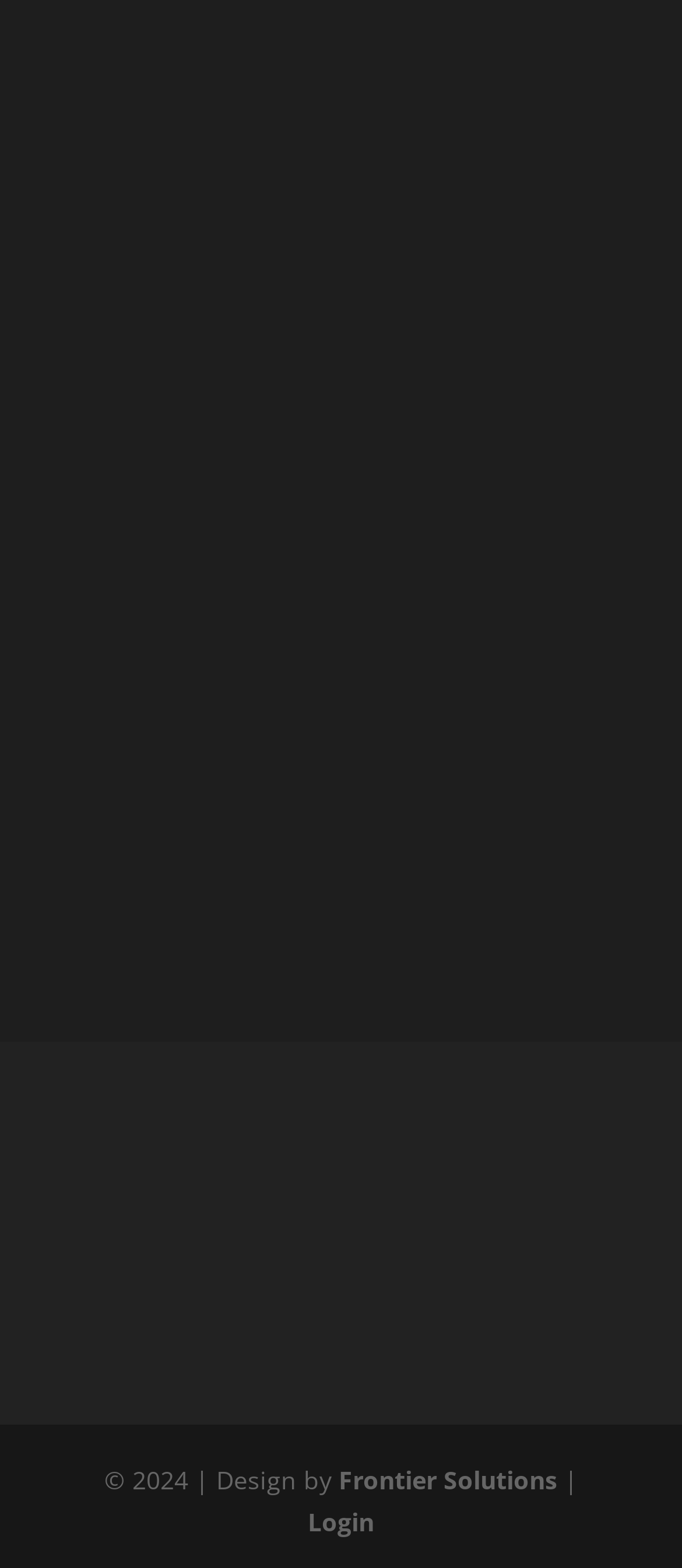Using the given element description, provide the bounding box coordinates (top-left x, top-left y, bottom-right x, bottom-right y) for the corresponding UI element in the screenshot: New Client Forms

[0.1, 0.387, 0.456, 0.416]